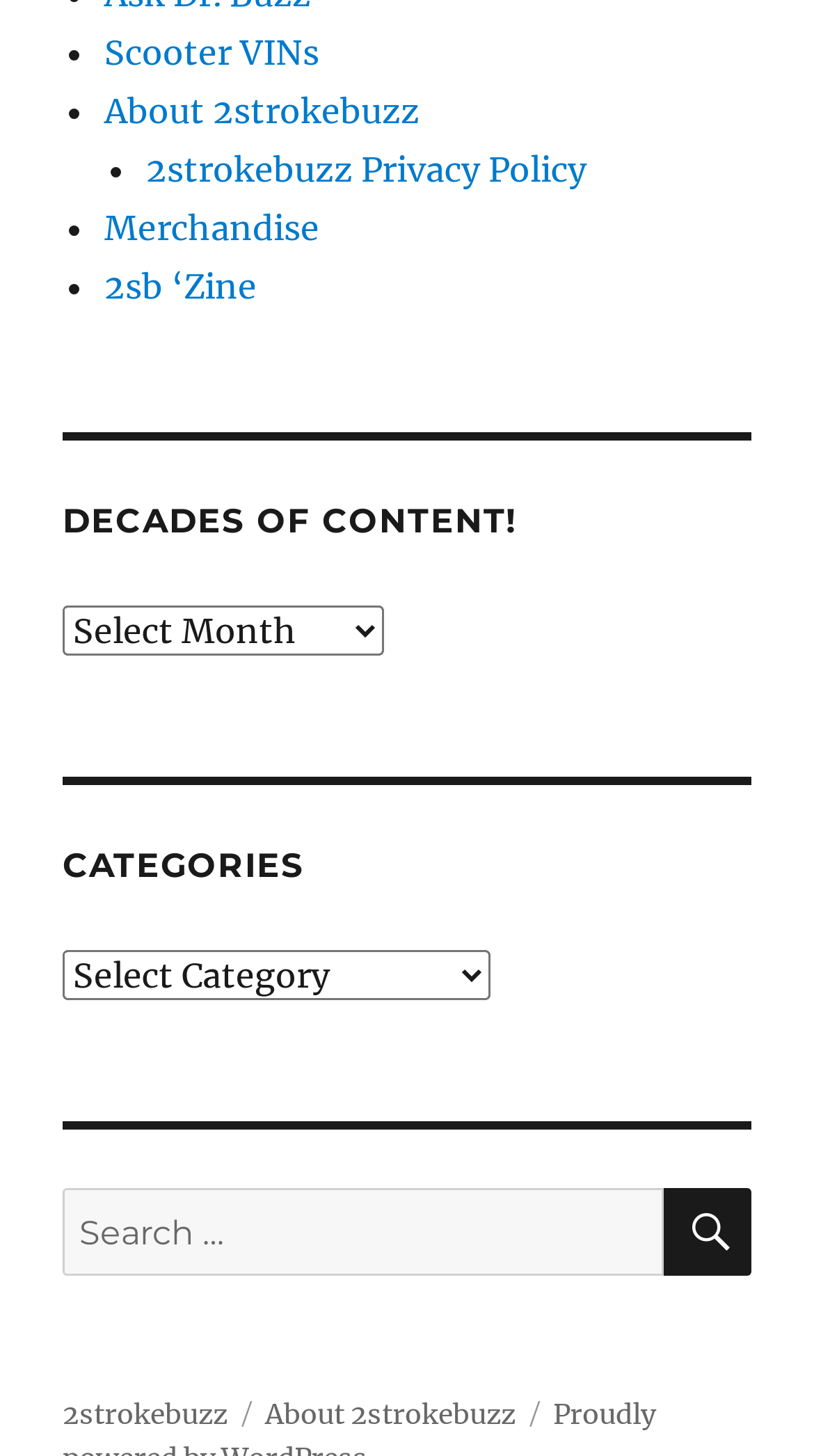Analyze the image and provide a detailed answer to the question: What is the name of the website?

The name of the website can be found at the top and bottom of the page, where '2strokebuzz' is mentioned as a link.